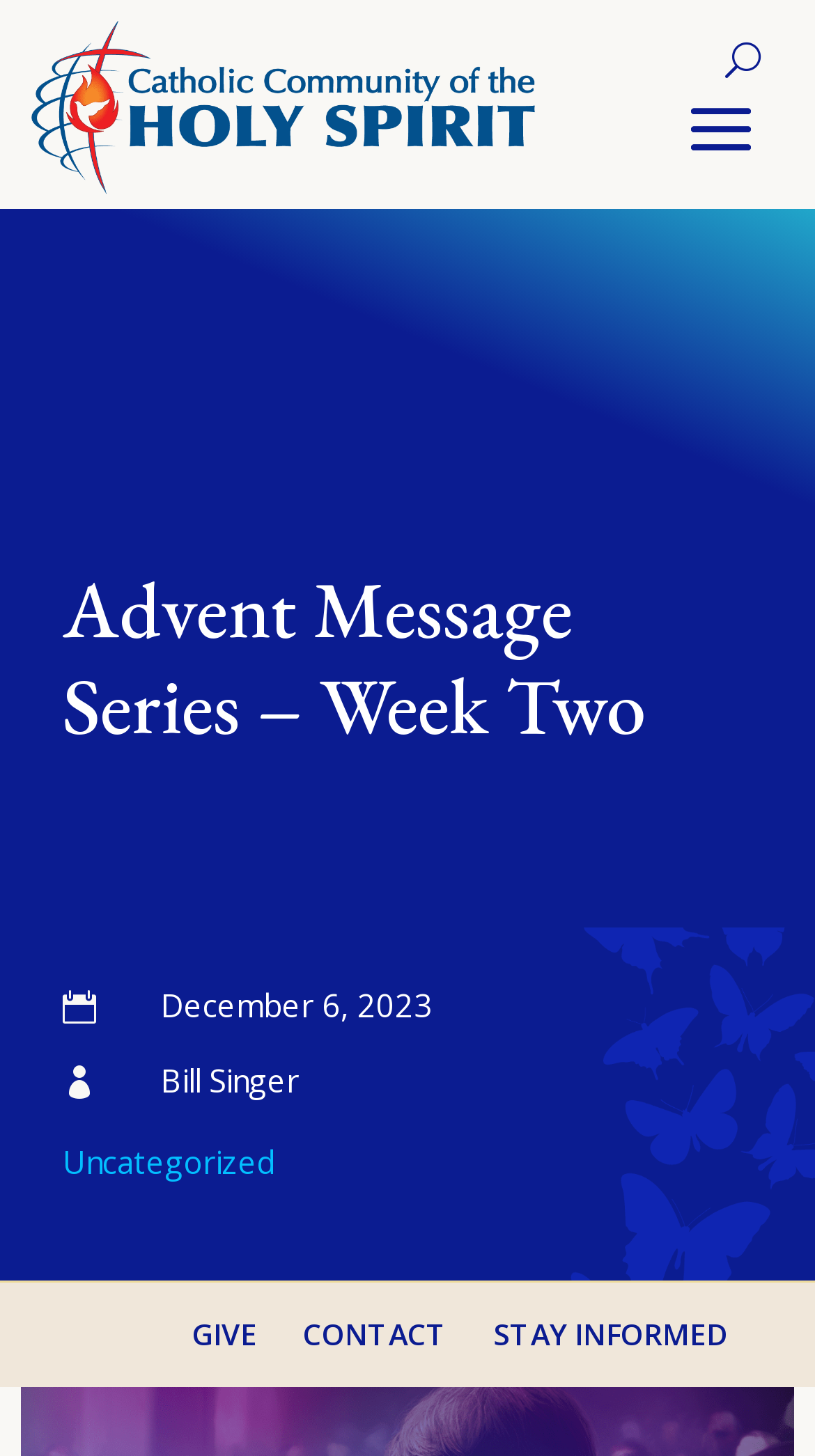Please identify and generate the text content of the webpage's main heading.

Advent Message Series – Week Two